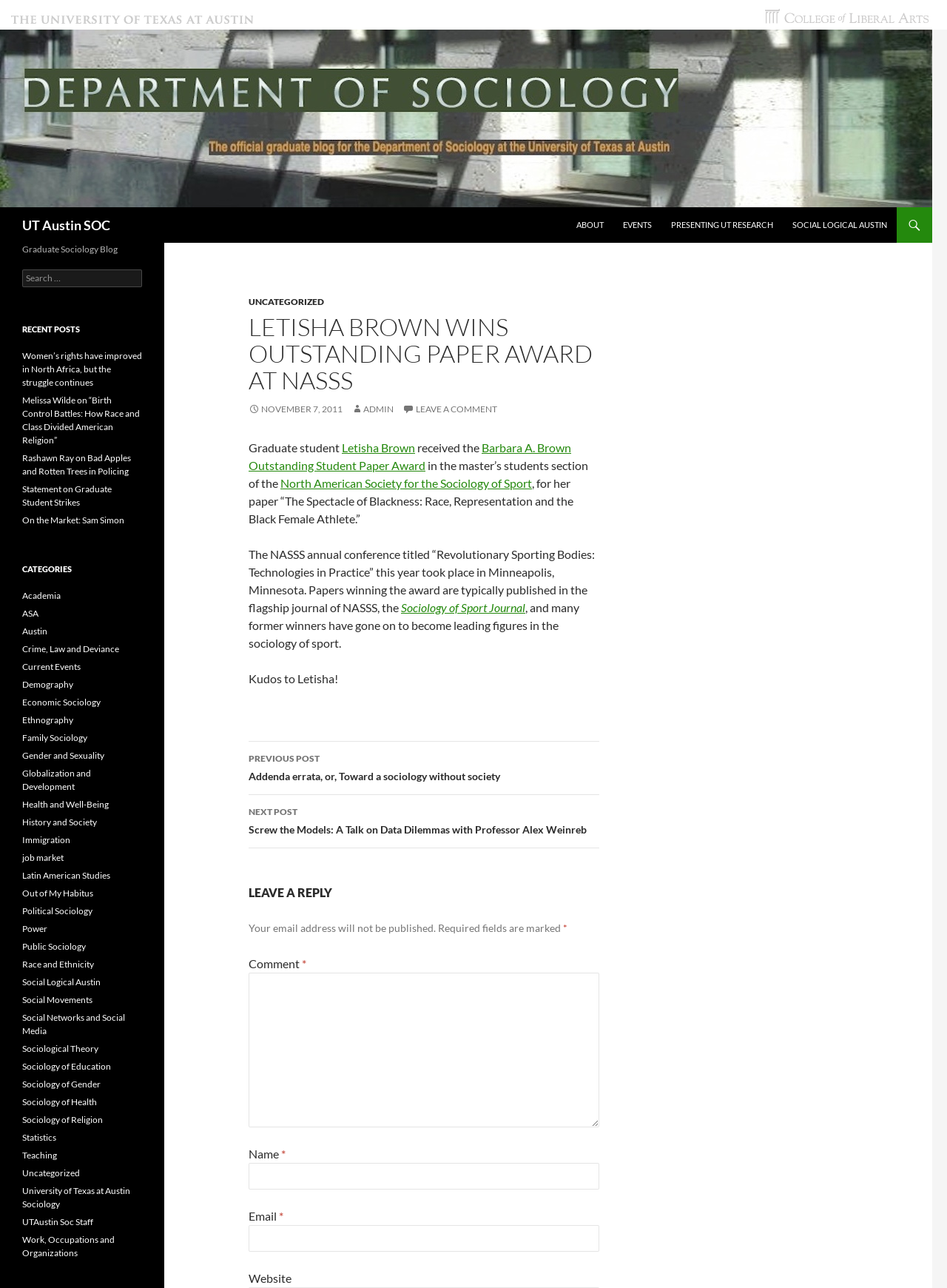Please determine the bounding box coordinates of the element to click on in order to accomplish the following task: "Click on the 'UT Austin SOC' link". Ensure the coordinates are four float numbers ranging from 0 to 1, i.e., [left, top, right, bottom].

[0.0, 0.085, 0.984, 0.096]